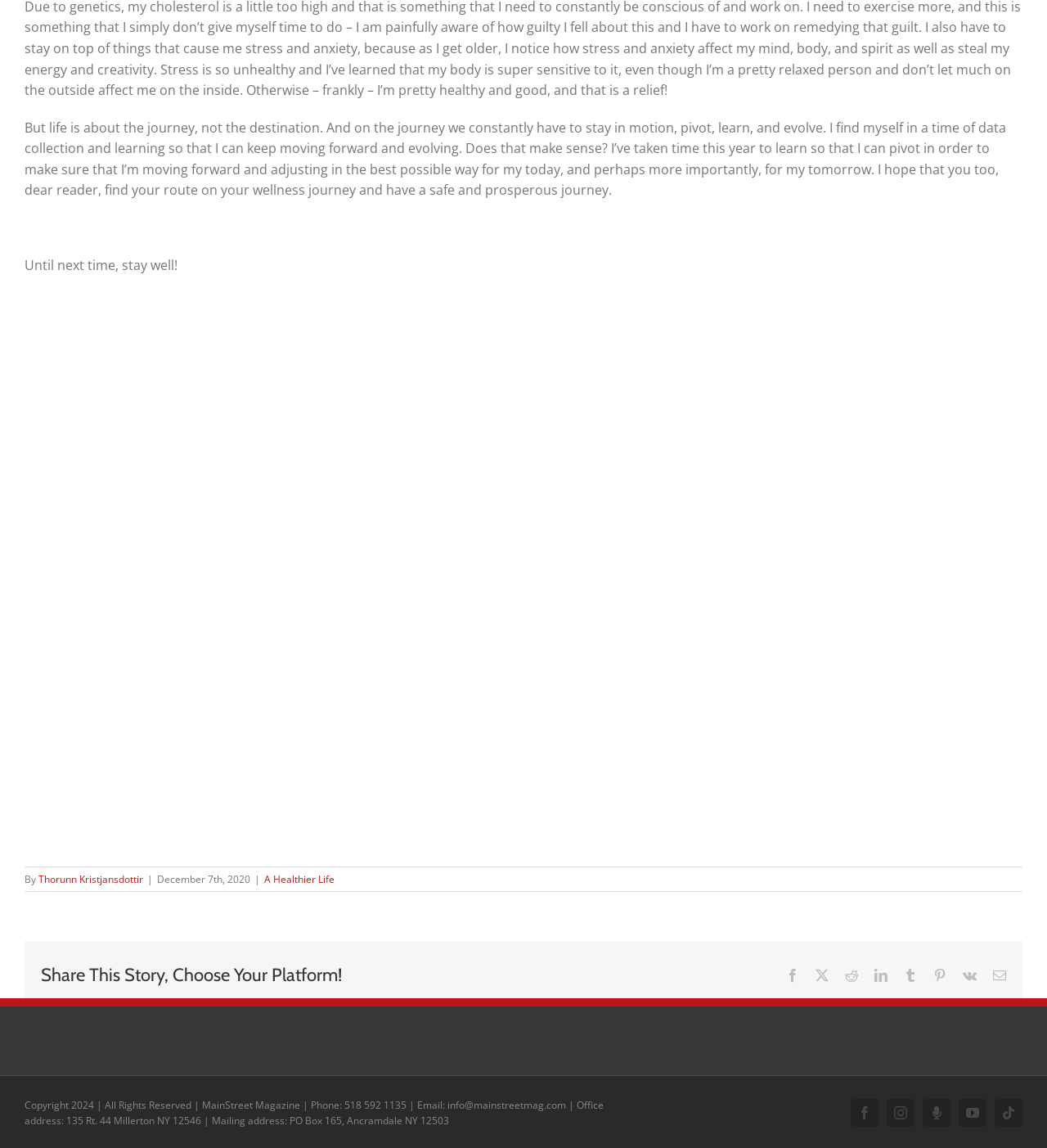How many links are available in the footer section?
Kindly offer a comprehensive and detailed response to the question.

In the footer section, there are 5 links available, including Facebook, Instagram, Moxie Podcast, YouTube, and Tiktok.